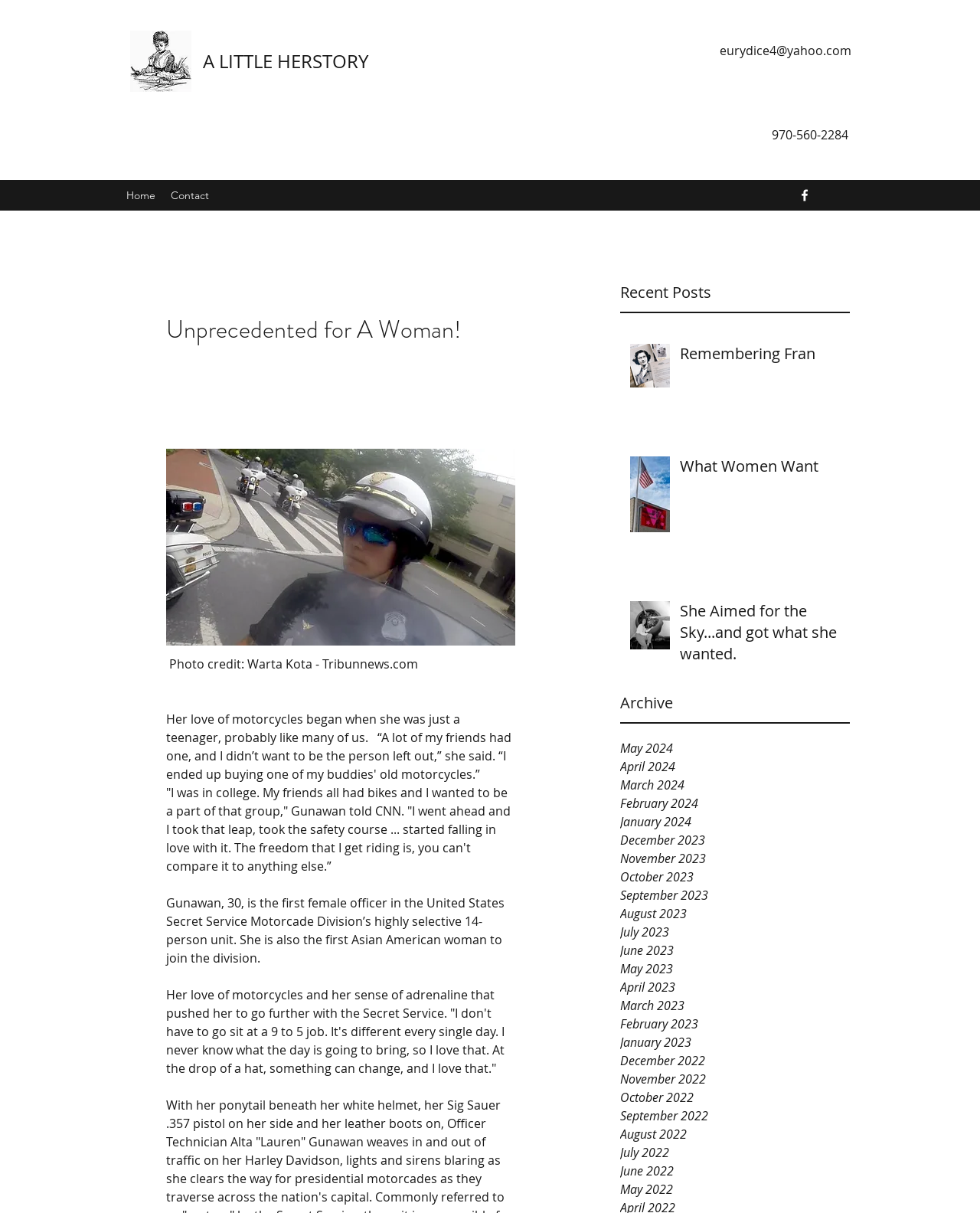Specify the bounding box coordinates (top-left x, top-left y, bottom-right x, bottom-right y) of the UI element in the screenshot that matches this description: What Women Want

[0.694, 0.376, 0.858, 0.398]